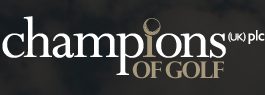Can you give a detailed response to the following question using the information from the image? What is the purpose of the logo in the company's promotional material?

The logo of 'Champions of Golf' serves as a focal point for their promotional material, emphasizing their role in the golf industry and highlighting their mission to support and showcase golfing talent at various levels.